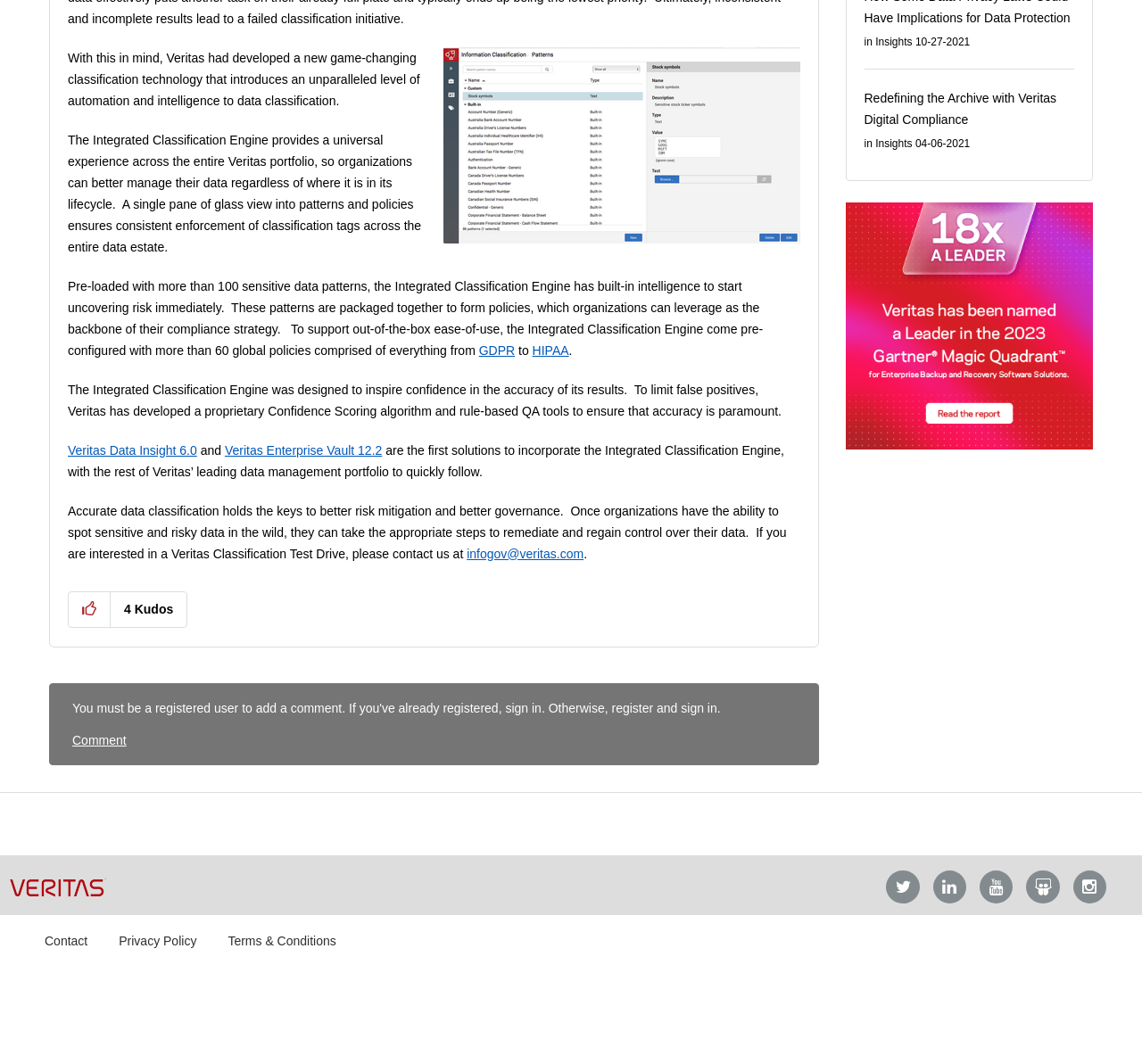Determine the bounding box coordinates of the UI element described below. Use the format (top-left x, top-left y, bottom-right x, bottom-right y) with floating point numbers between 0 and 1: Terms & Conditions

[0.2, 0.878, 0.294, 0.891]